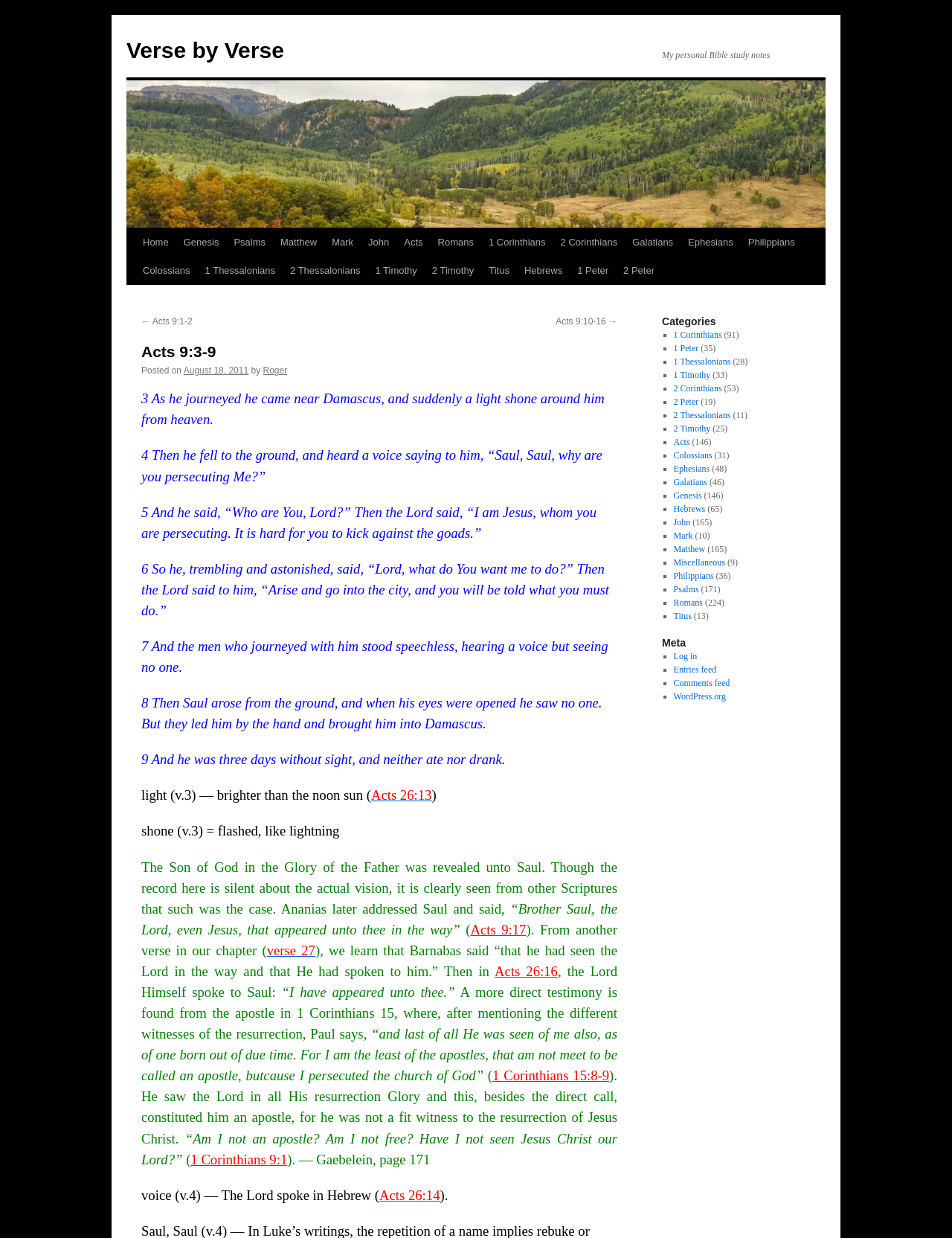Provide a short answer to the following question with just one word or phrase: What is the book of the Bible being studied?

Acts